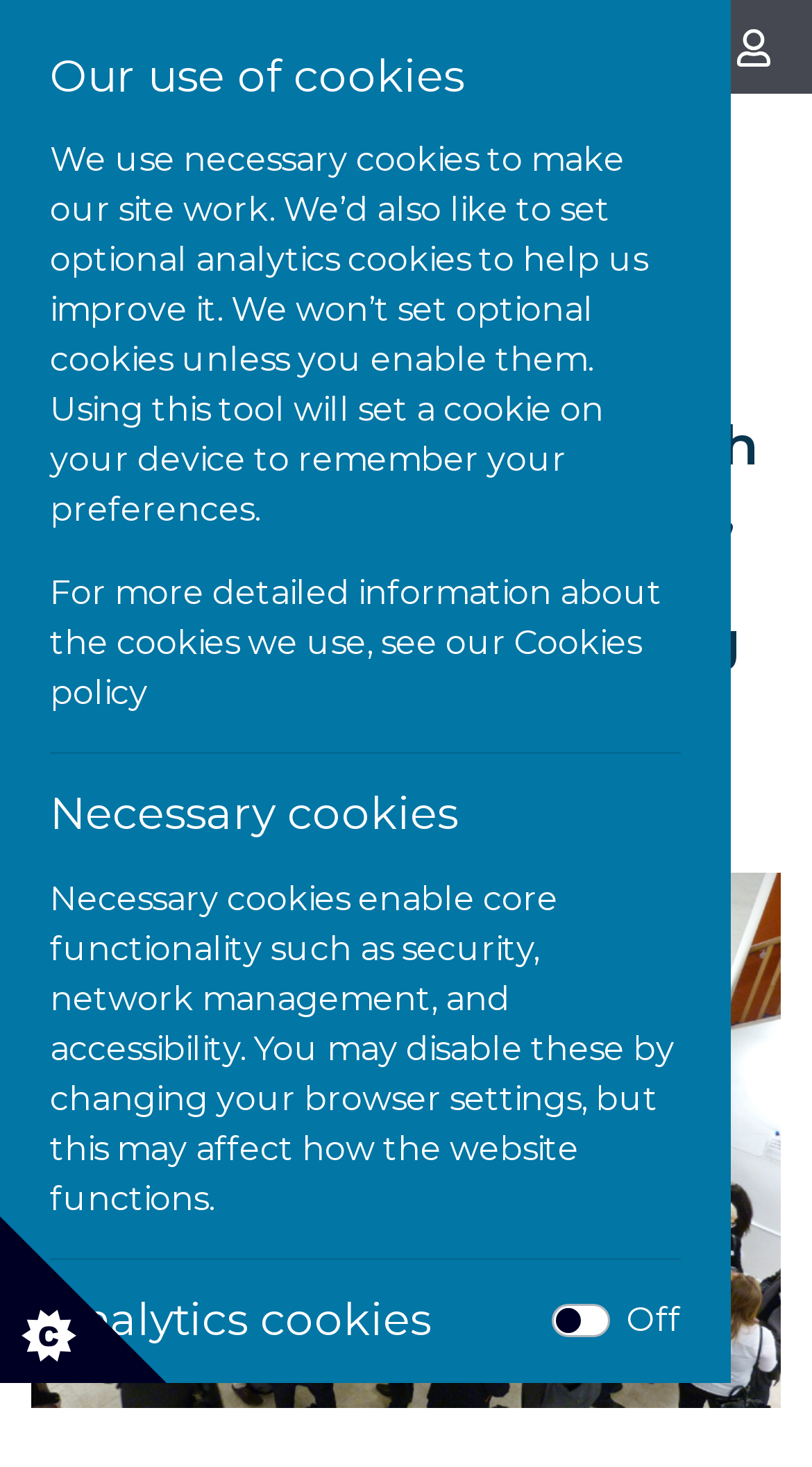What is the current state of analytics cookies?
Provide a detailed and well-explained answer to the question.

The answer can be found in the checkbox element 'Off' which is located below the 'Analytics cookies' heading and is currently unchecked.